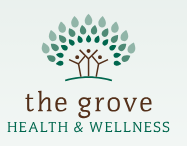What is the color of the phrase 'HEALTH & WELLNESS'?
Using the image as a reference, deliver a detailed and thorough answer to the question.

The question asks about the color of the phrase 'HEALTH & WELLNESS' in the logo. The caption mentions that the phrase is written in a complementary green color, which is used to emphasize the name 'the grove'.